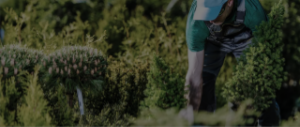Elaborate on the contents of the image in a comprehensive manner.

The image captures a dedicated farmer tending to a lush field of crops, embodying the hands-on approach essential in agriculture. Surrounded by thriving greenery, the individual is engaged in essential maintenance tasks, highlighting the important role of effective tools and methods in promoting healthy growth. The setting reflects the integration of modern practices in agriculture, emphasizing how compressed air technology facilitates quick and efficient upkeep in both farming and garden maintenance. This scene represents the blend of tradition and innovation in agricultural applications, inspiring both hobbyists and professionals alike.